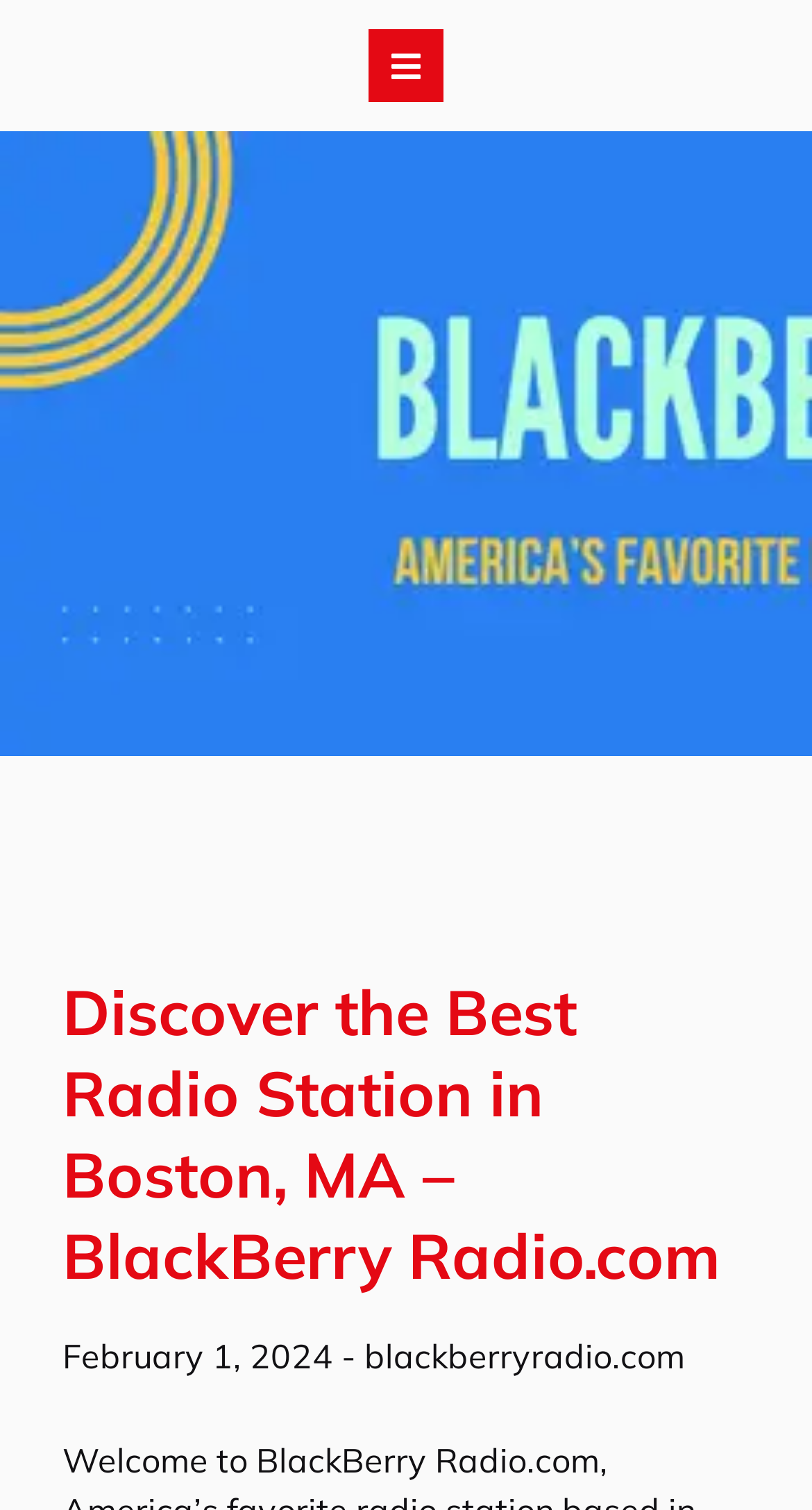What is the date displayed on the webpage?
Refer to the screenshot and respond with a concise word or phrase.

February 1, 2024